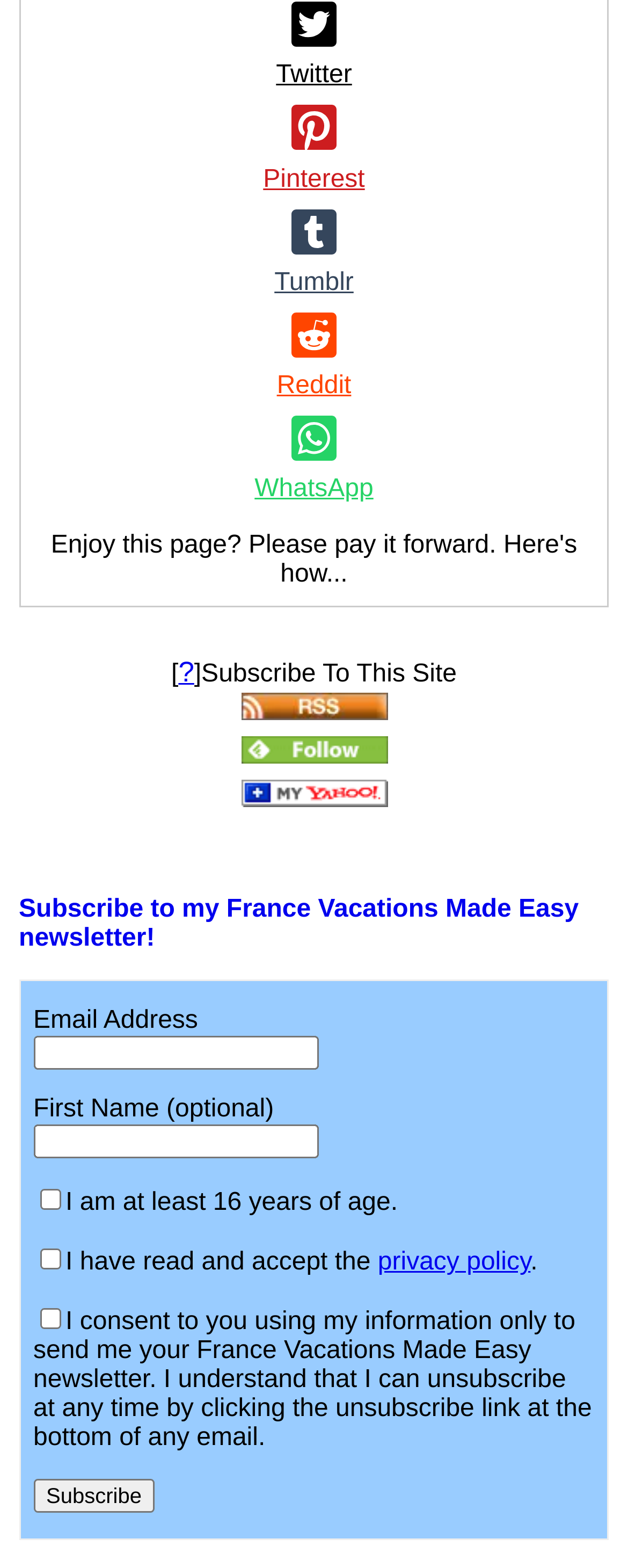What is the text of the link below the 'Subscribe To This Site' link?
Kindly offer a detailed explanation using the data available in the image.

Below the 'Subscribe To This Site' link, there is a link with the text 'XML RSS', which is accompanied by an image with the same label. This link likely allows users to subscribe to the website's RSS feed.